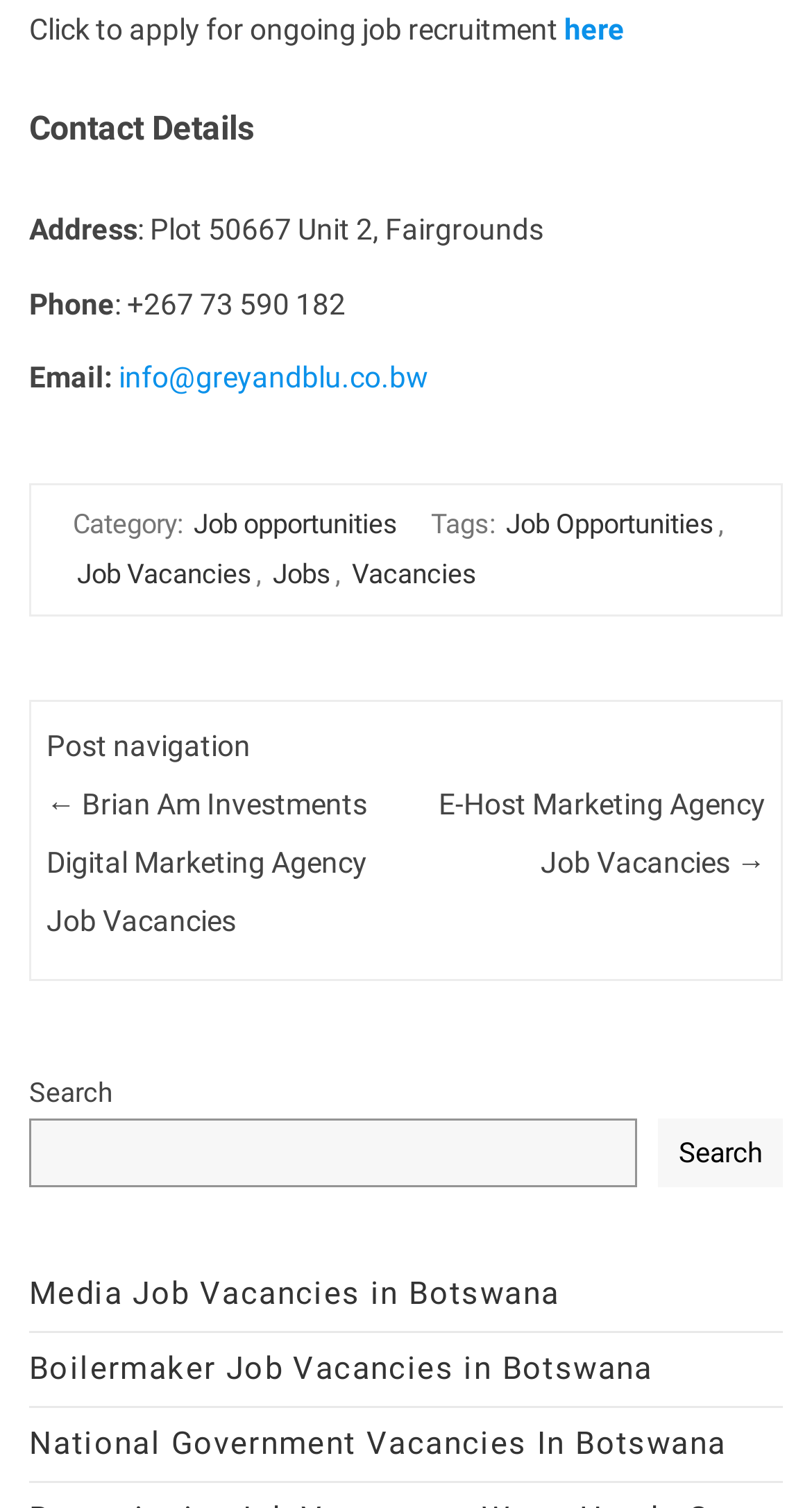Provide the bounding box coordinates of the HTML element described as: "parent_node: Search name="s"". The bounding box coordinates should be four float numbers between 0 and 1, i.e., [left, top, right, bottom].

[0.036, 0.742, 0.785, 0.788]